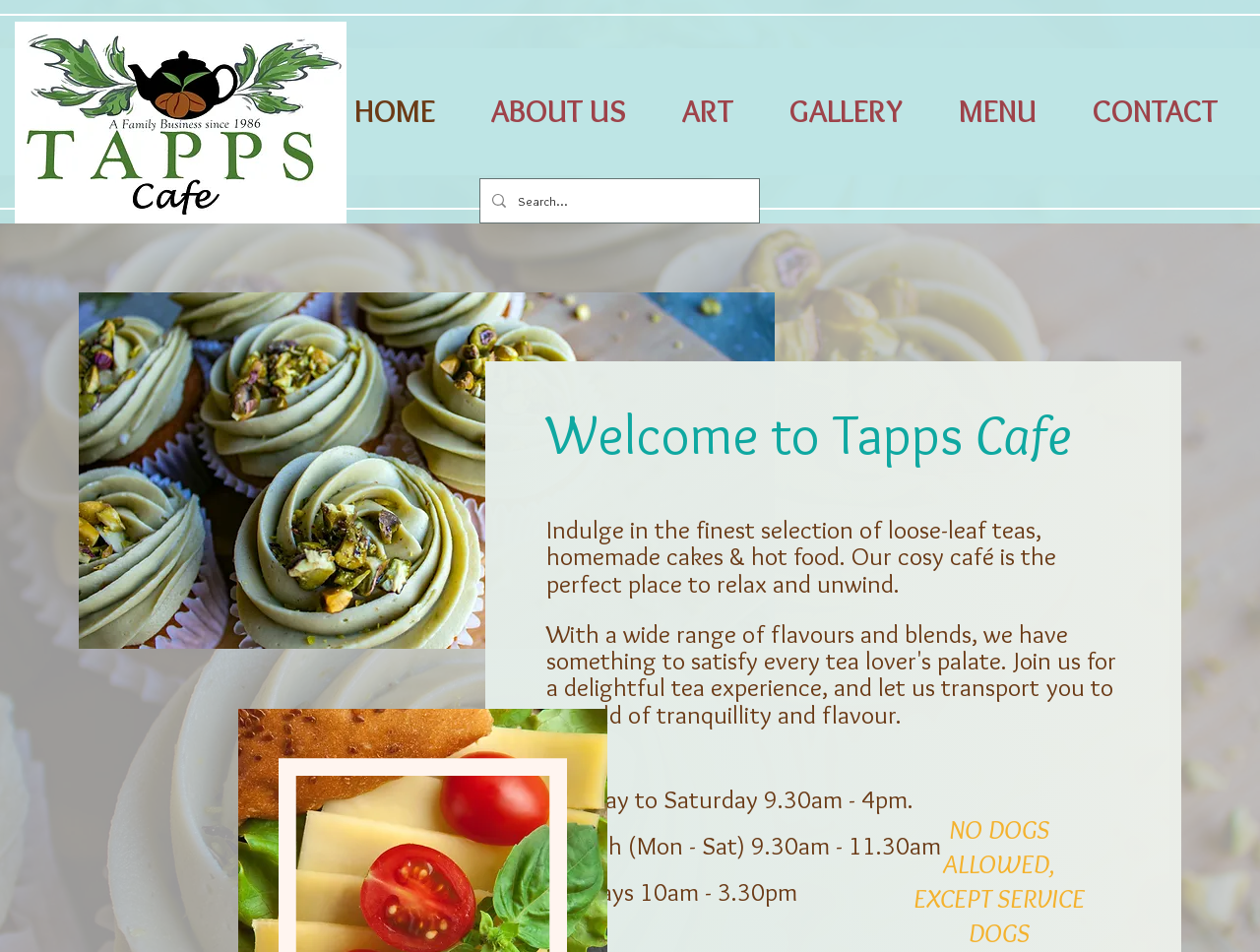Carefully examine the image and provide an in-depth answer to the question: What is the cafe's policy on dogs?

The heading element on the webpage explicitly states that 'NO DOGS ALLOWED, EXCEPT SERVICE DOGS', which clearly outlines the cafe's policy on dogs.